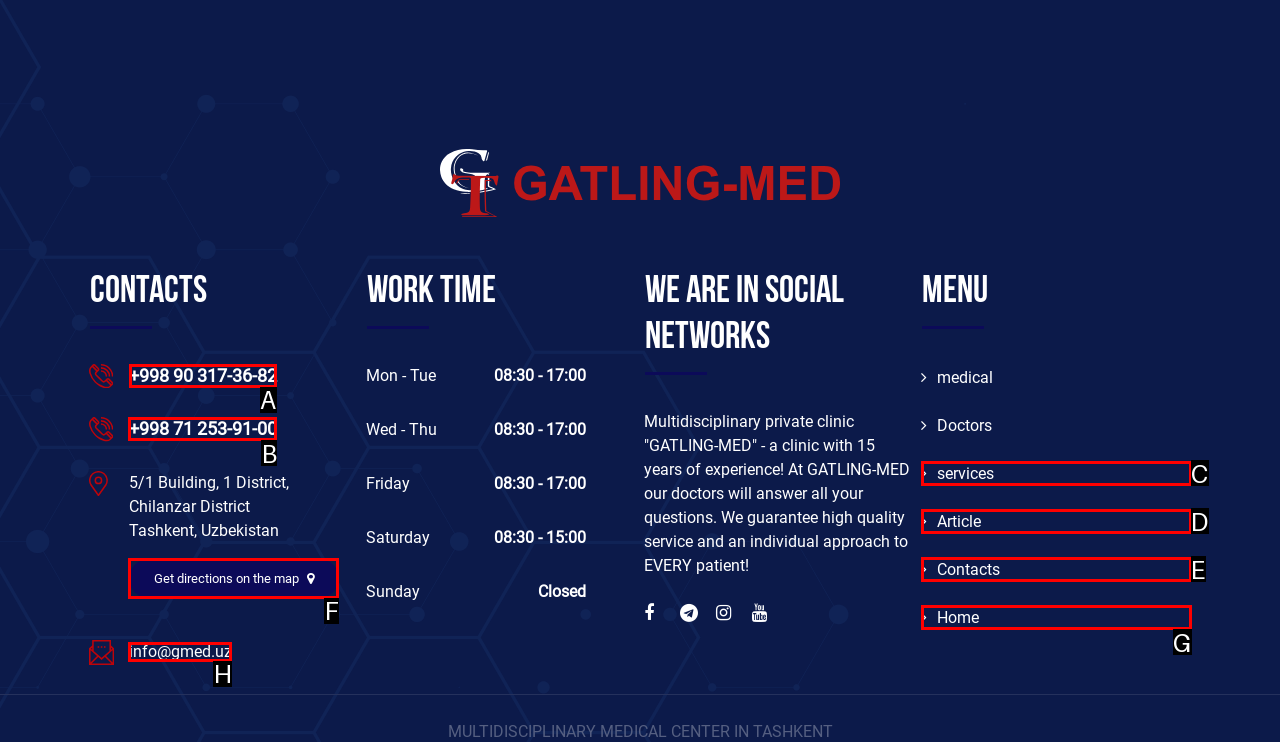Which option should be clicked to execute the task: Call the phone number +998 90 317-36-82?
Reply with the letter of the chosen option.

A